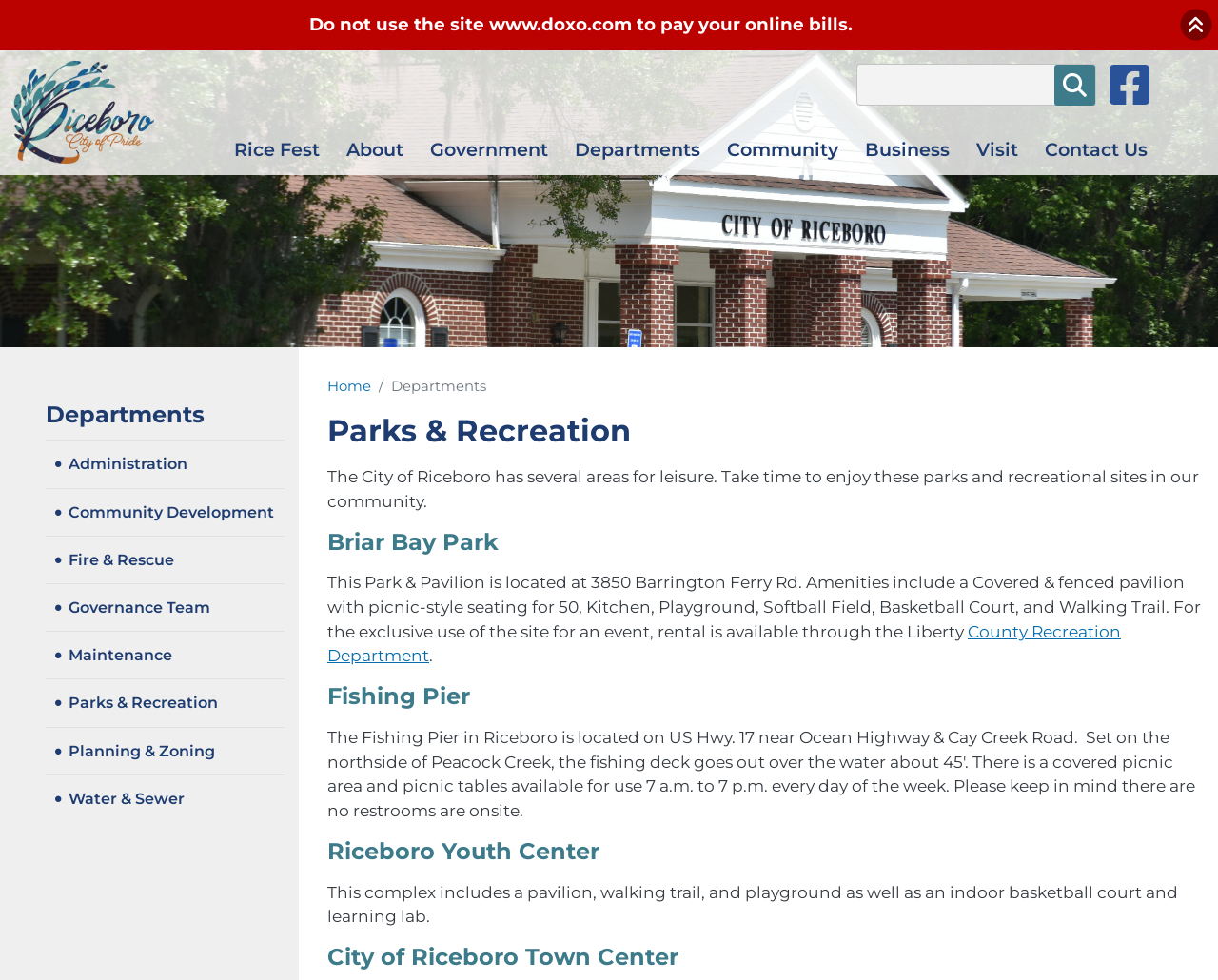What is the name of the fishing pier?
Refer to the screenshot and answer in one word or phrase.

Fishing Pier